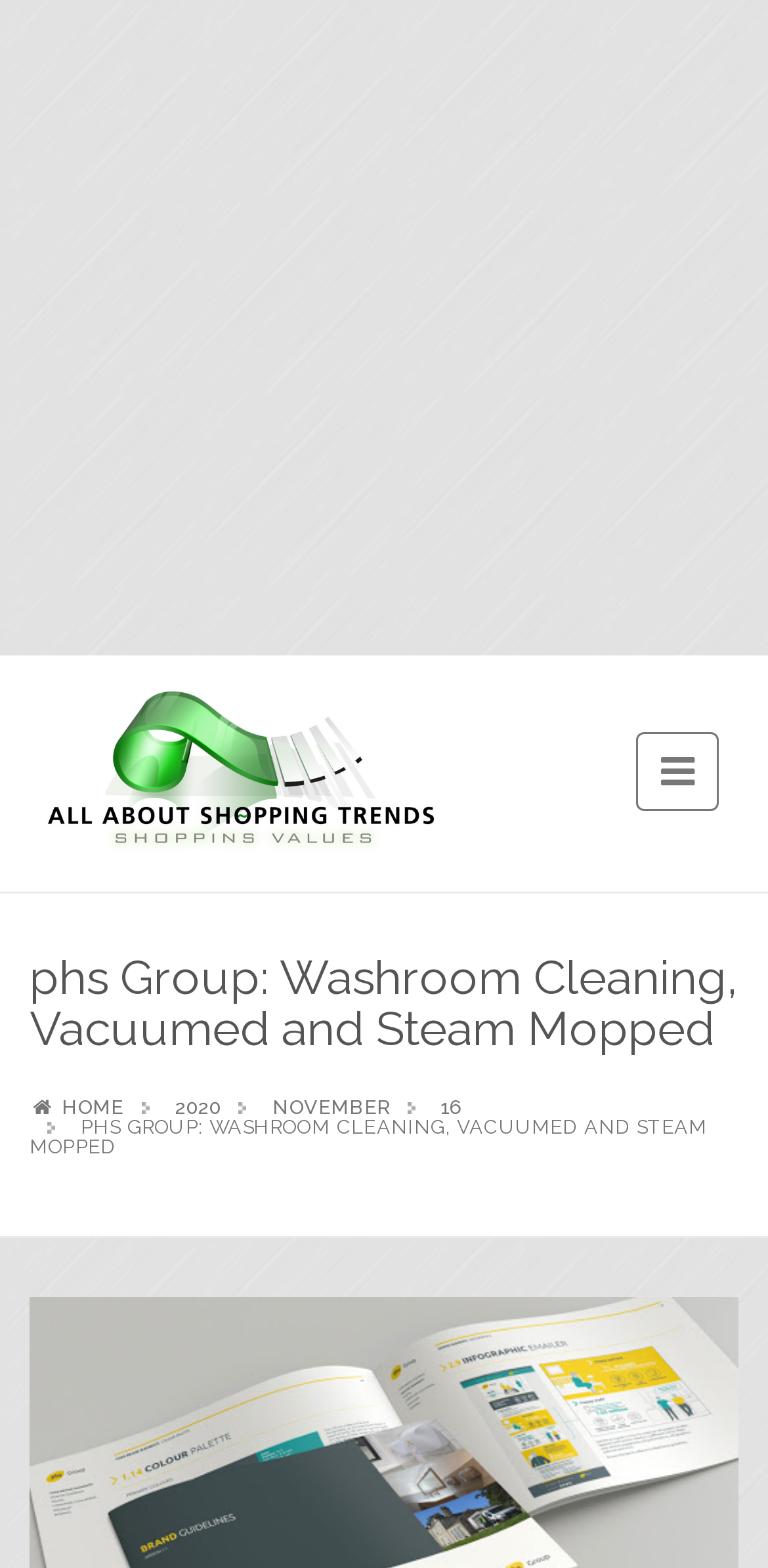What is the main topic of this webpage?
Using the image as a reference, deliver a detailed and thorough answer to the question.

Based on the webpage's content, specifically the heading 'phs Group: Washroom Cleaning, Vacuumed and Steam Mopped', it can be inferred that the main topic of this webpage is related to washroom cleaning services.